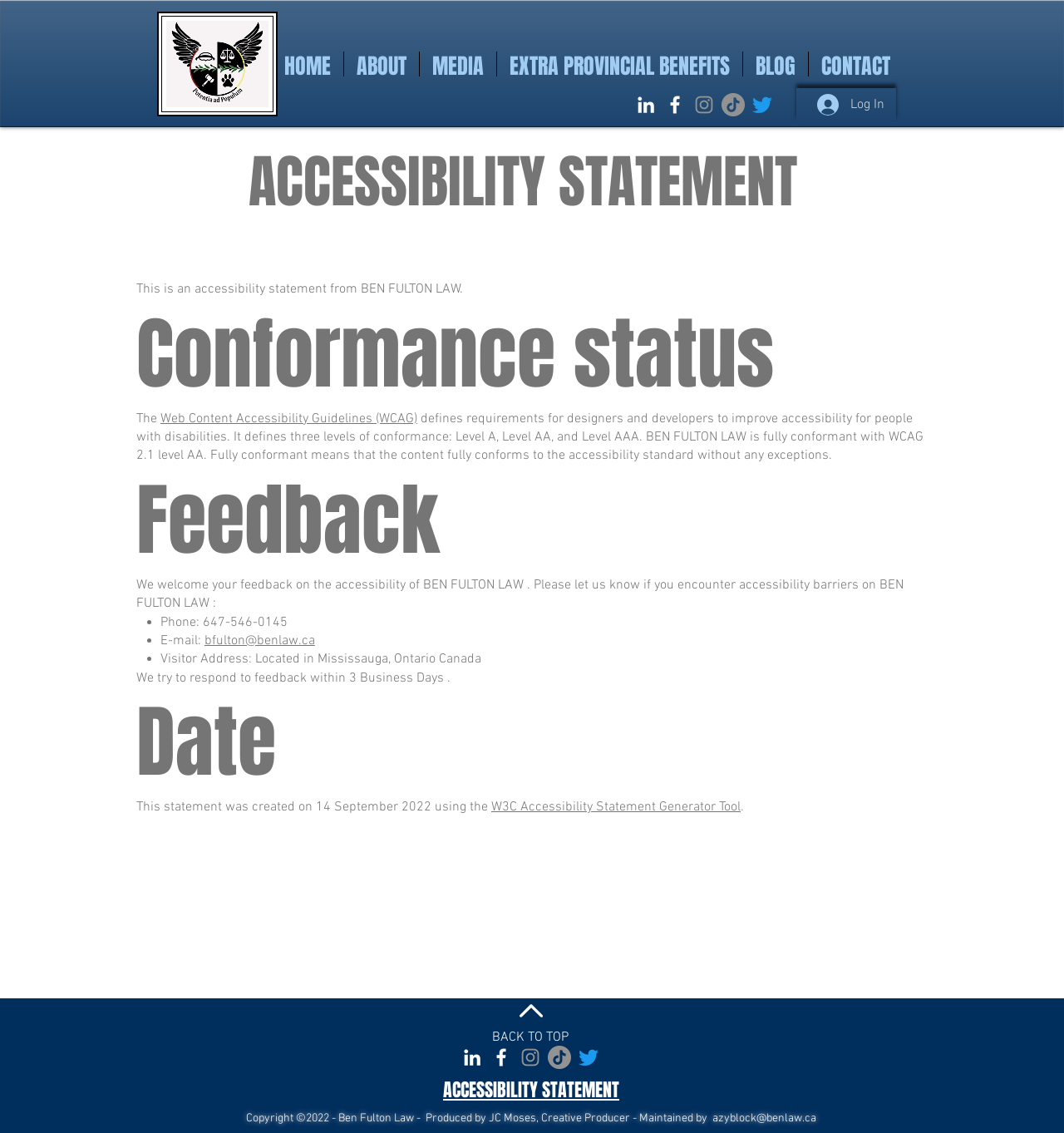Please reply with a single word or brief phrase to the question: 
What is the purpose of the 'BACK TO TOP' link?

To go back to the top of the page